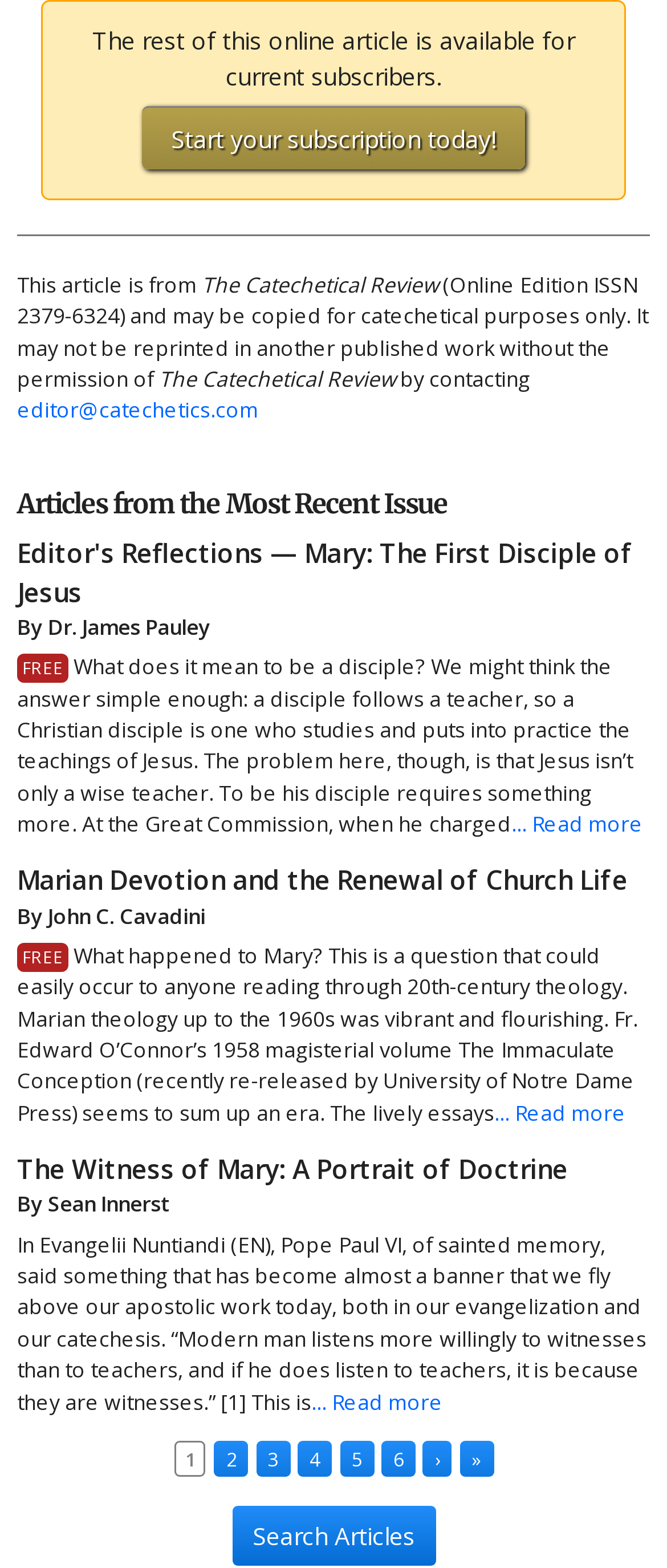Identify the bounding box coordinates for the UI element described as follows: "Search Articles". Ensure the coordinates are four float numbers between 0 and 1, formatted as [left, top, right, bottom].

[0.347, 0.961, 0.653, 0.999]